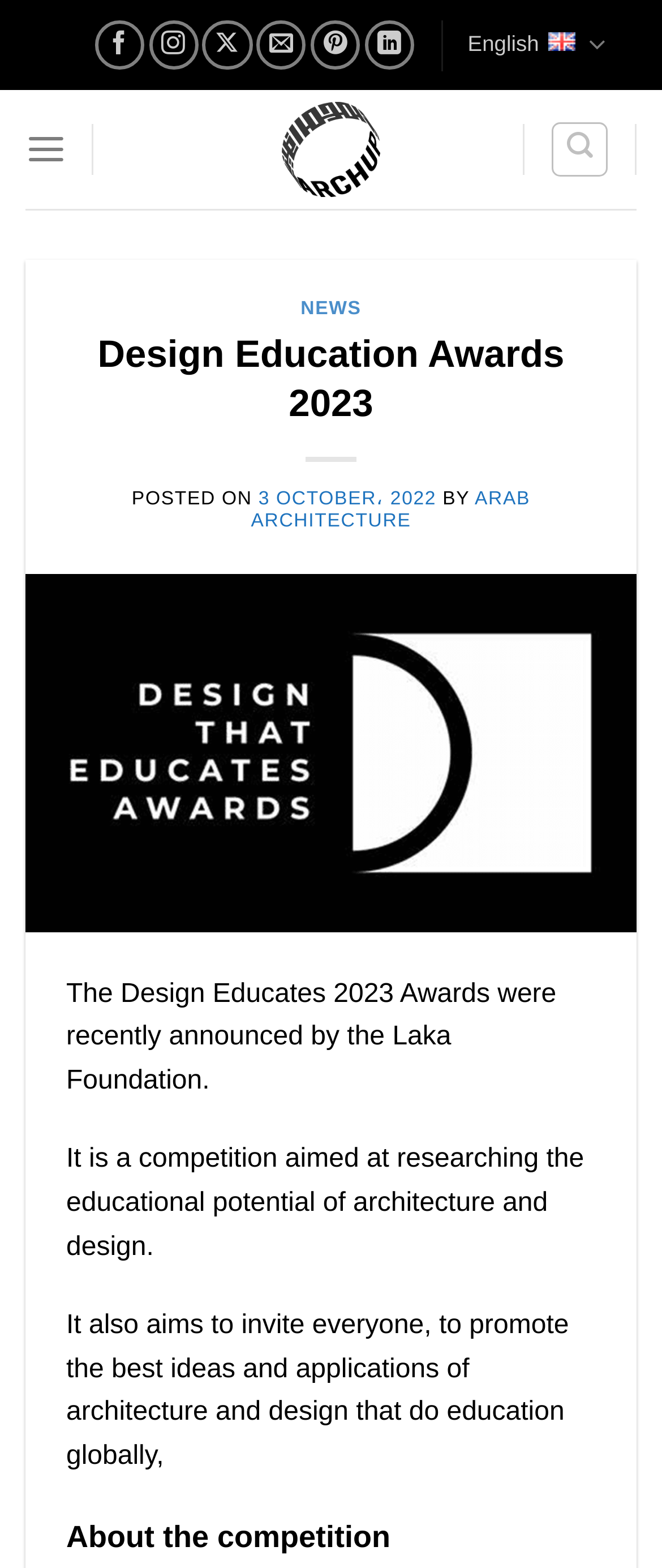Identify the bounding box coordinates for the UI element described as: "alt="جوائز Design Educates 2023"". The coordinates should be provided as four floats between 0 and 1: [left, top, right, bottom].

[0.038, 0.471, 0.962, 0.489]